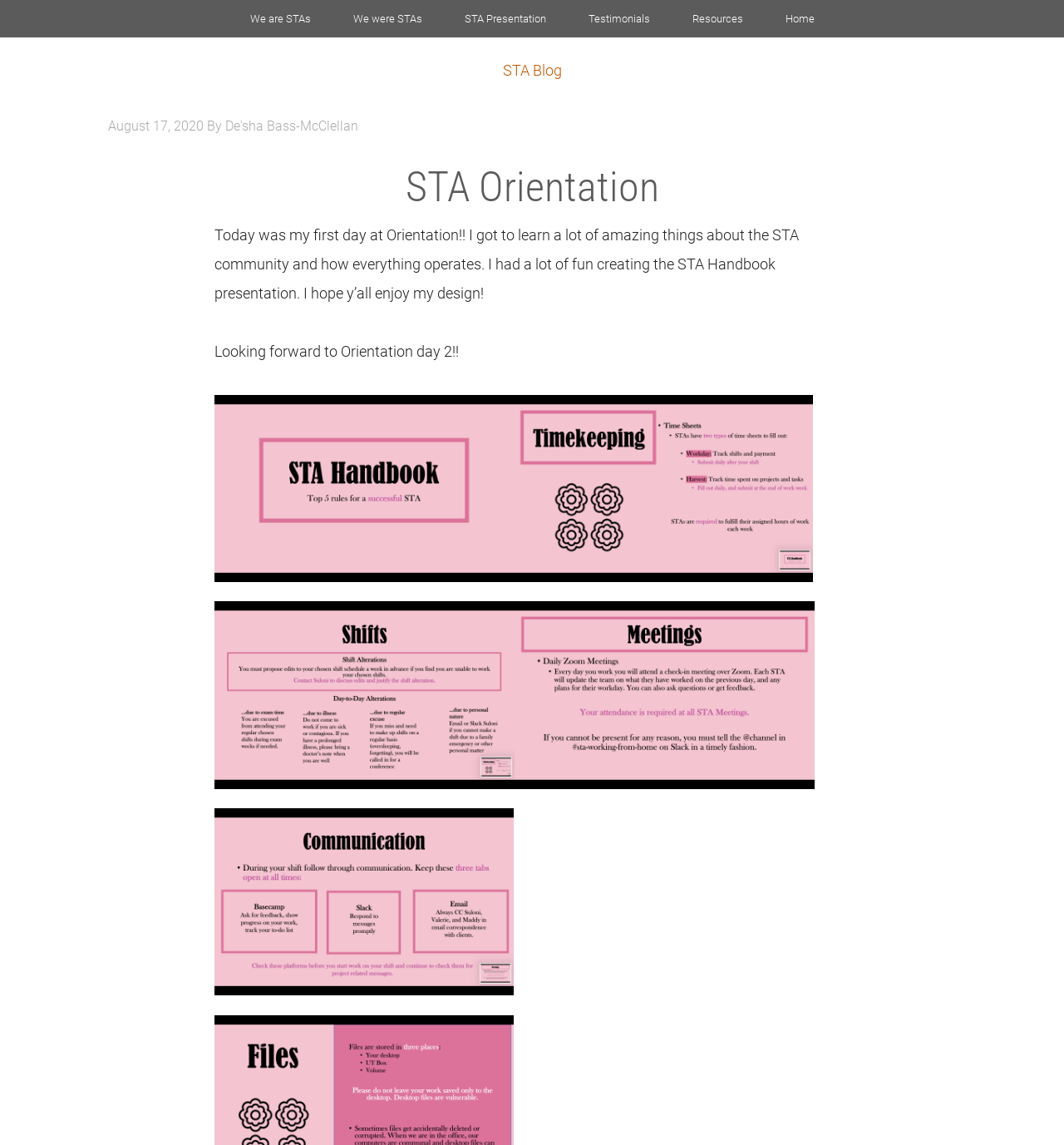Respond to the question below with a concise word or phrase:
How many links are in the navigation section?

7